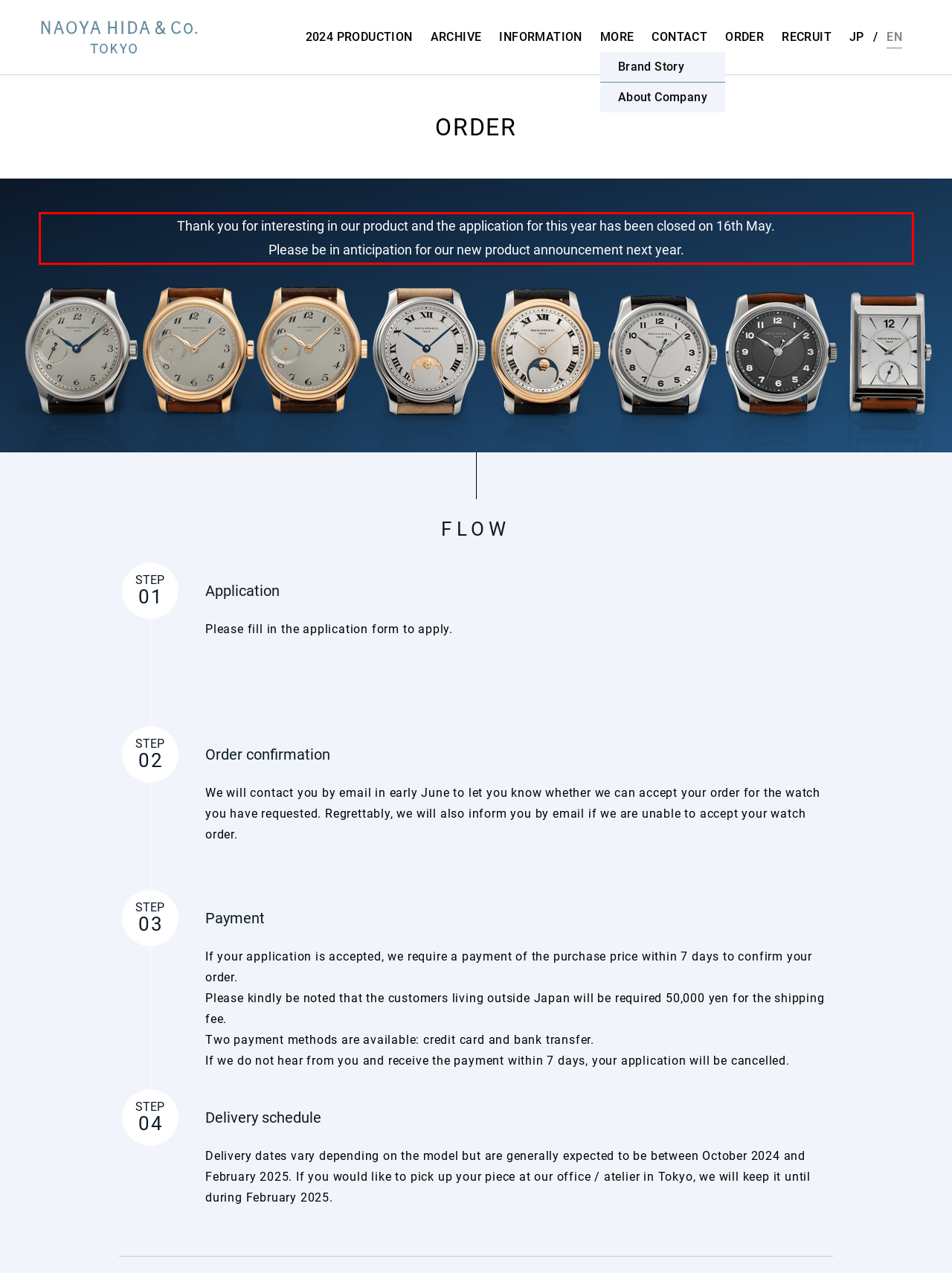Your task is to recognize and extract the text content from the UI element enclosed in the red bounding box on the webpage screenshot.

Thank you for interesting in our product and the application for this year has been closed on 16th May. Please be in anticipation for our new product announcement next year.